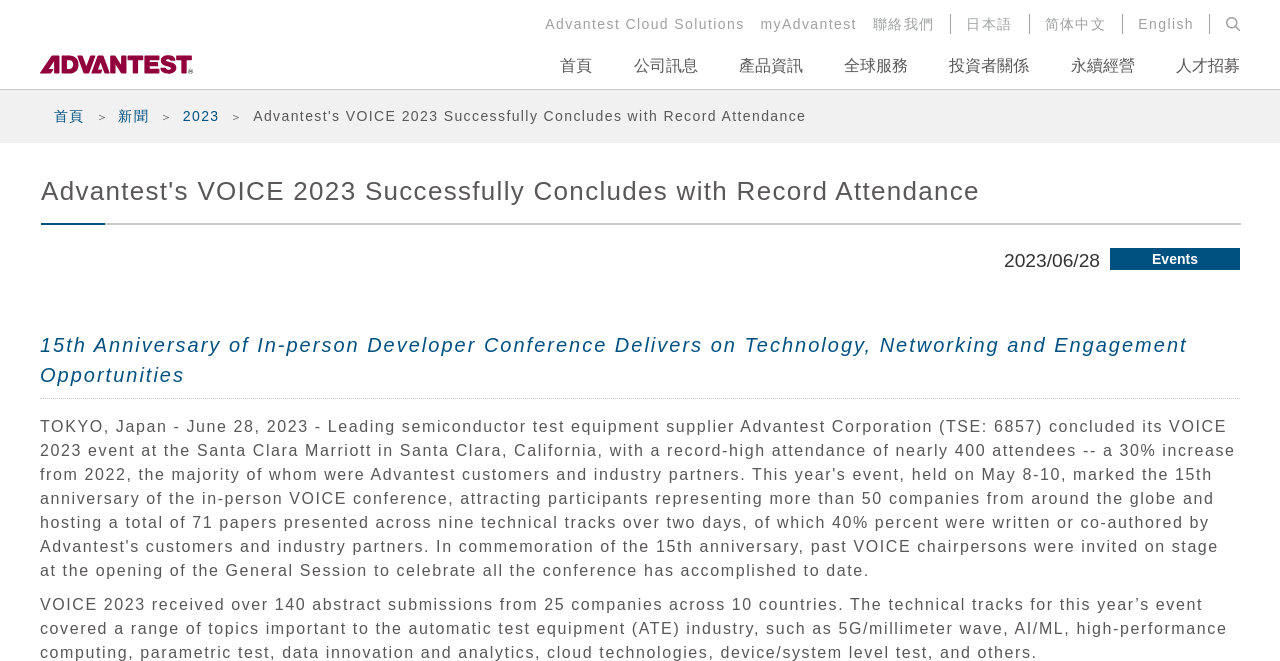Answer the following inquiry with a single word or phrase:
What is the company name?

Advantest